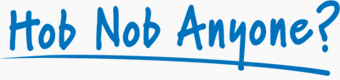What is the design of the image intended to reflect? Analyze the screenshot and reply with just one word or a short phrase.

Friendly community atmosphere